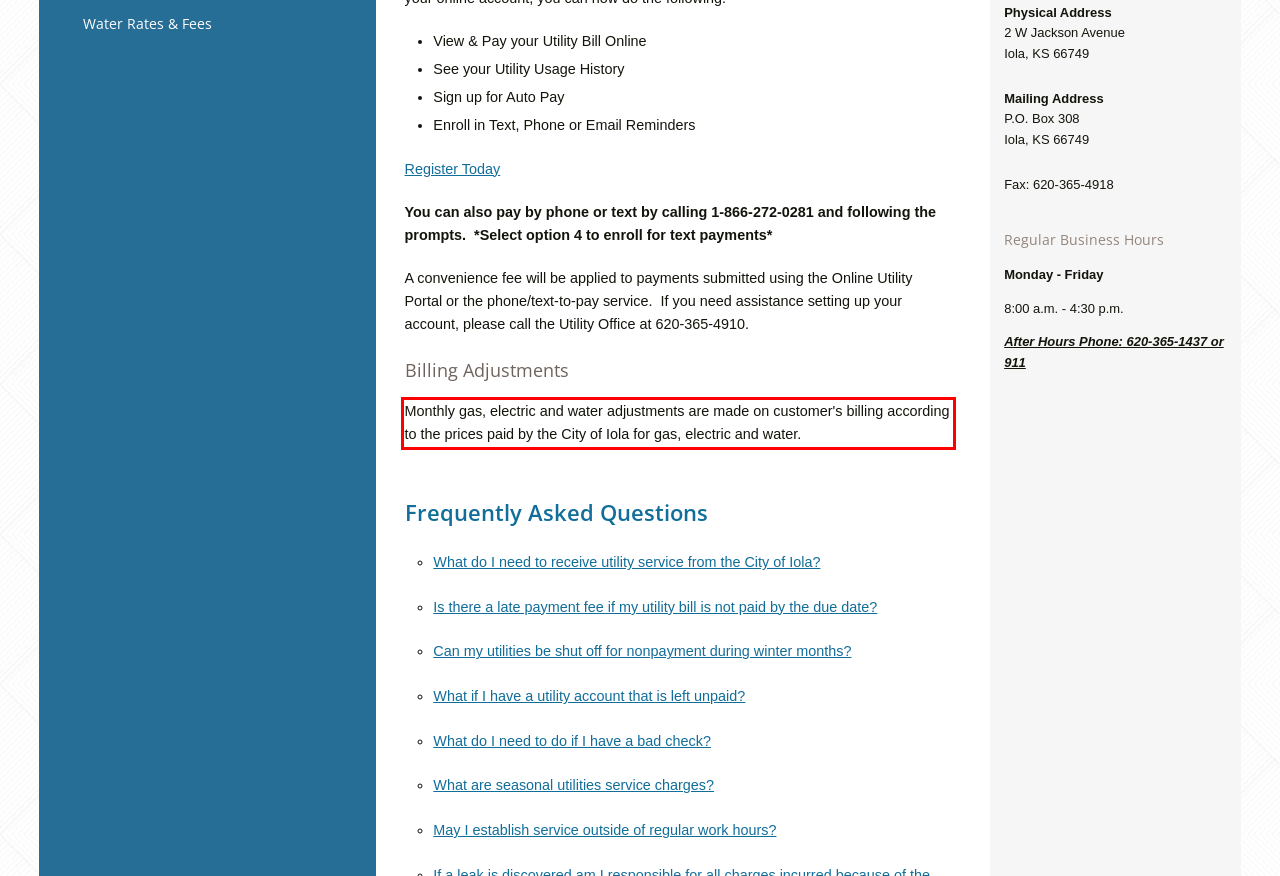Given a screenshot of a webpage, identify the red bounding box and perform OCR to recognize the text within that box.

Monthly gas, electric and water adjustments are made on customer's billing according to the prices paid by the City of Iola for gas, electric and water.